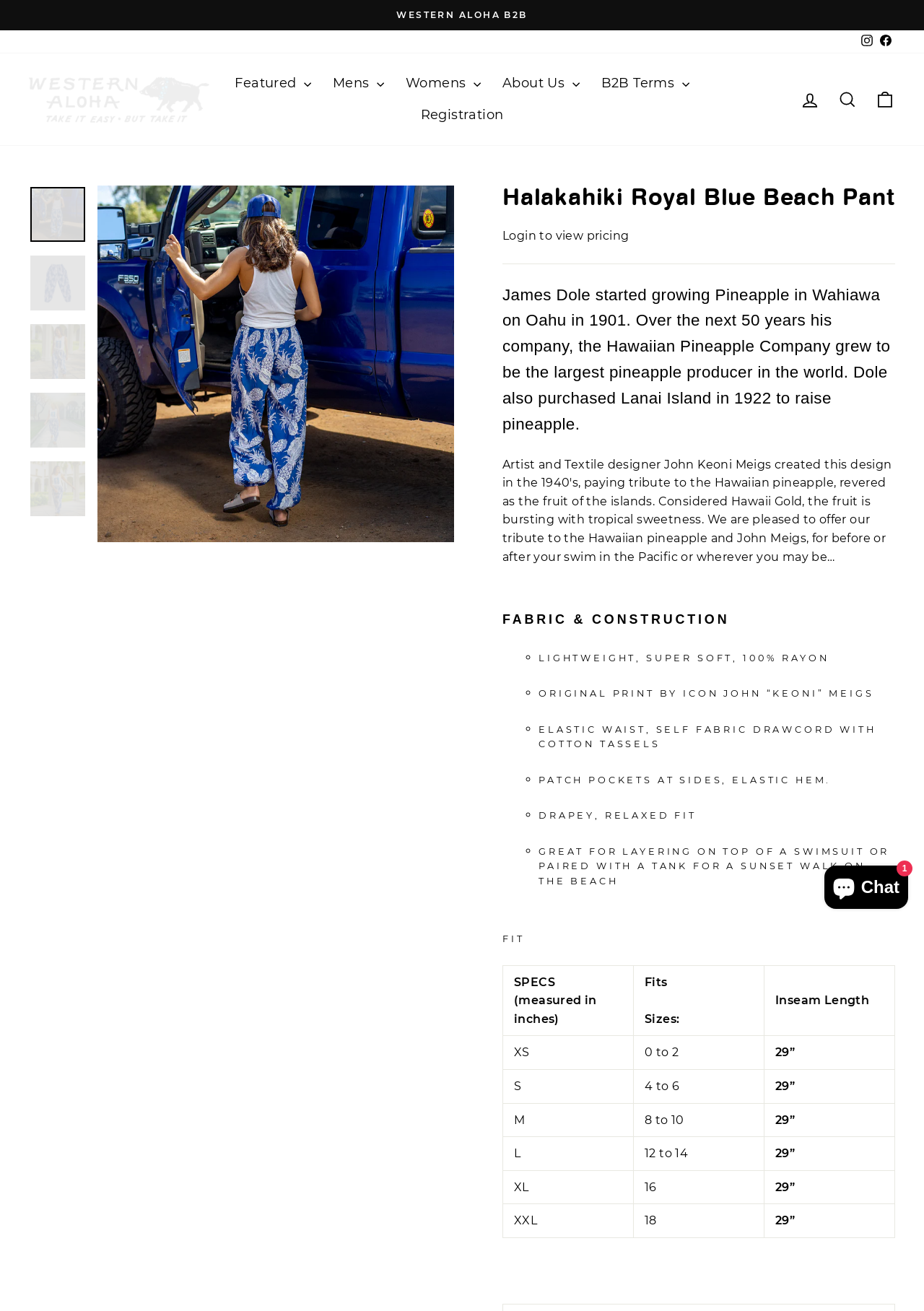Specify the bounding box coordinates of the area to click in order to follow the given instruction: "Visit the 'Instagram' page."

[0.928, 0.023, 0.948, 0.04]